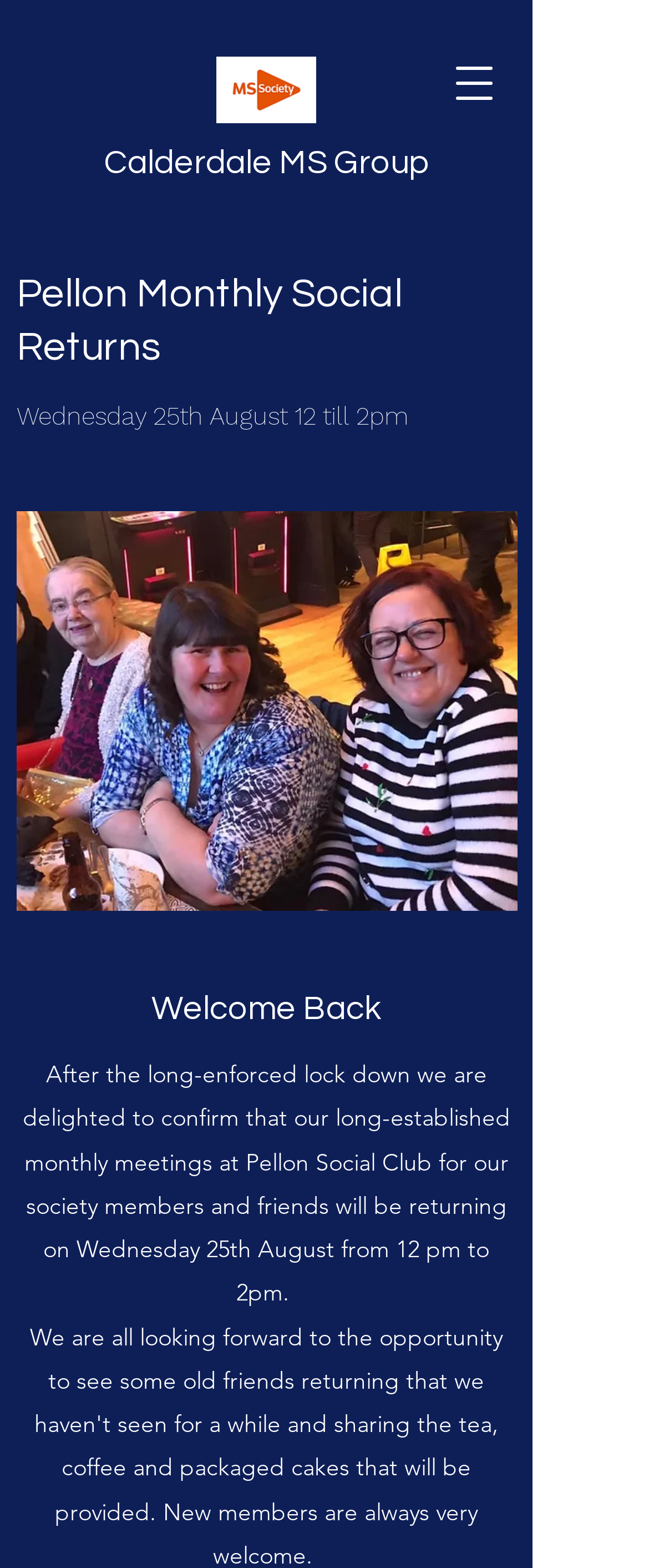Based on the image, provide a detailed response to the question:
How many images are on the webpage?

I counted the number of image elements on the webpage, which are 'GetImage.aspx.png' and 'IMG_2308.JPG', to find the total number of images.